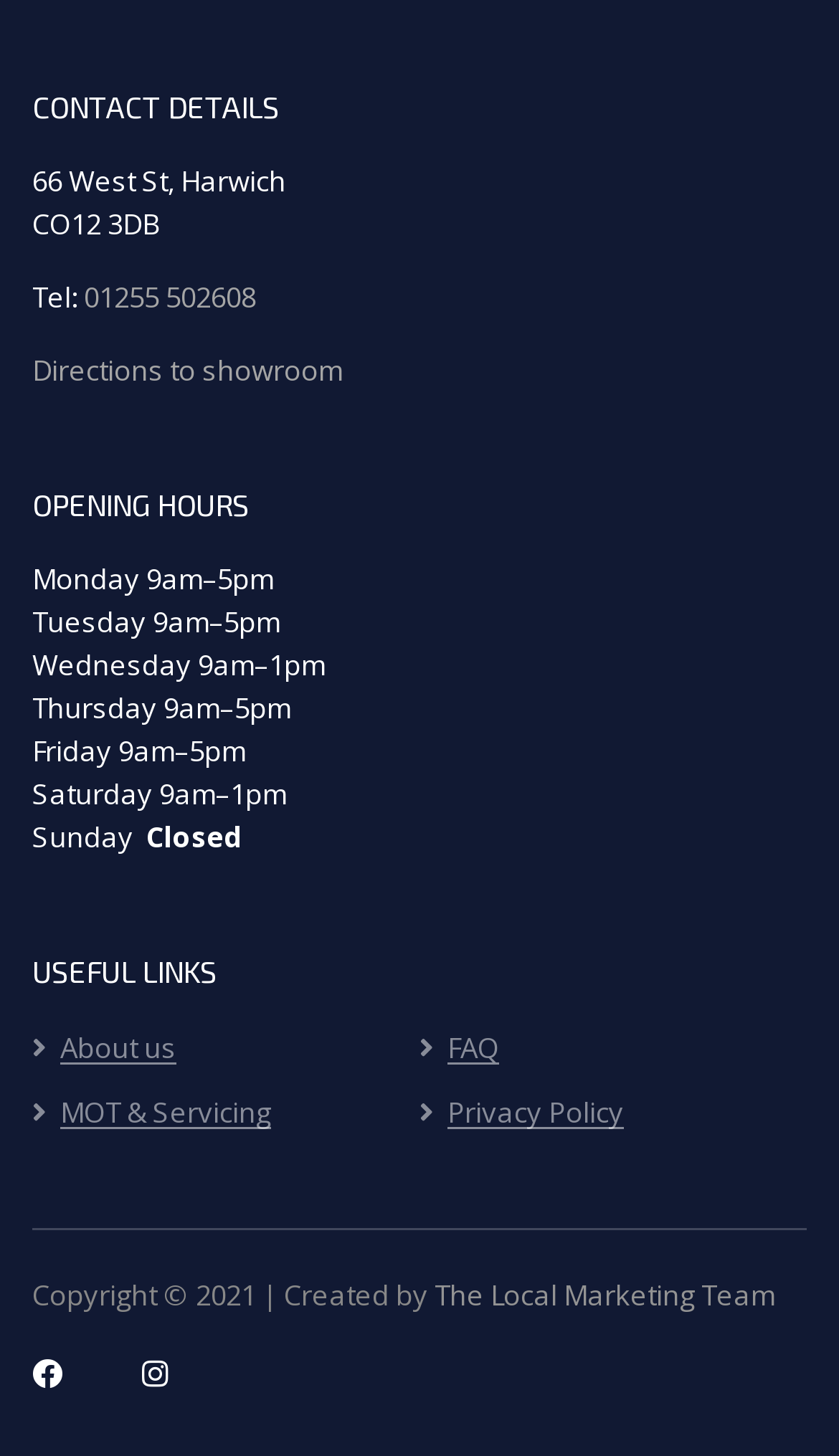Respond to the following question using a concise word or phrase: 
What is the link to the FAQ page?

About us FAQ